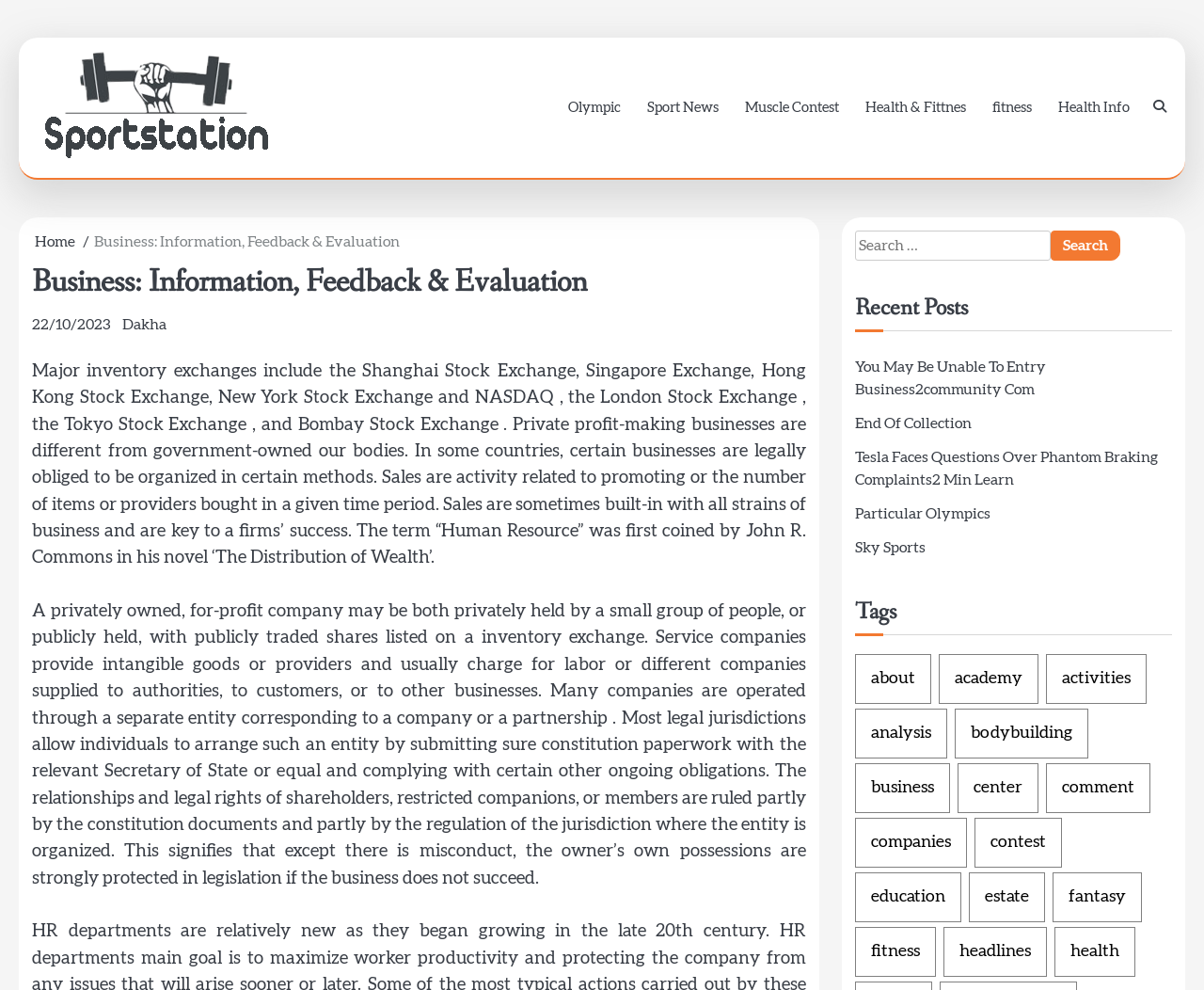Locate the headline of the webpage and generate its content.

Business: Information, Feedback & Evaluation